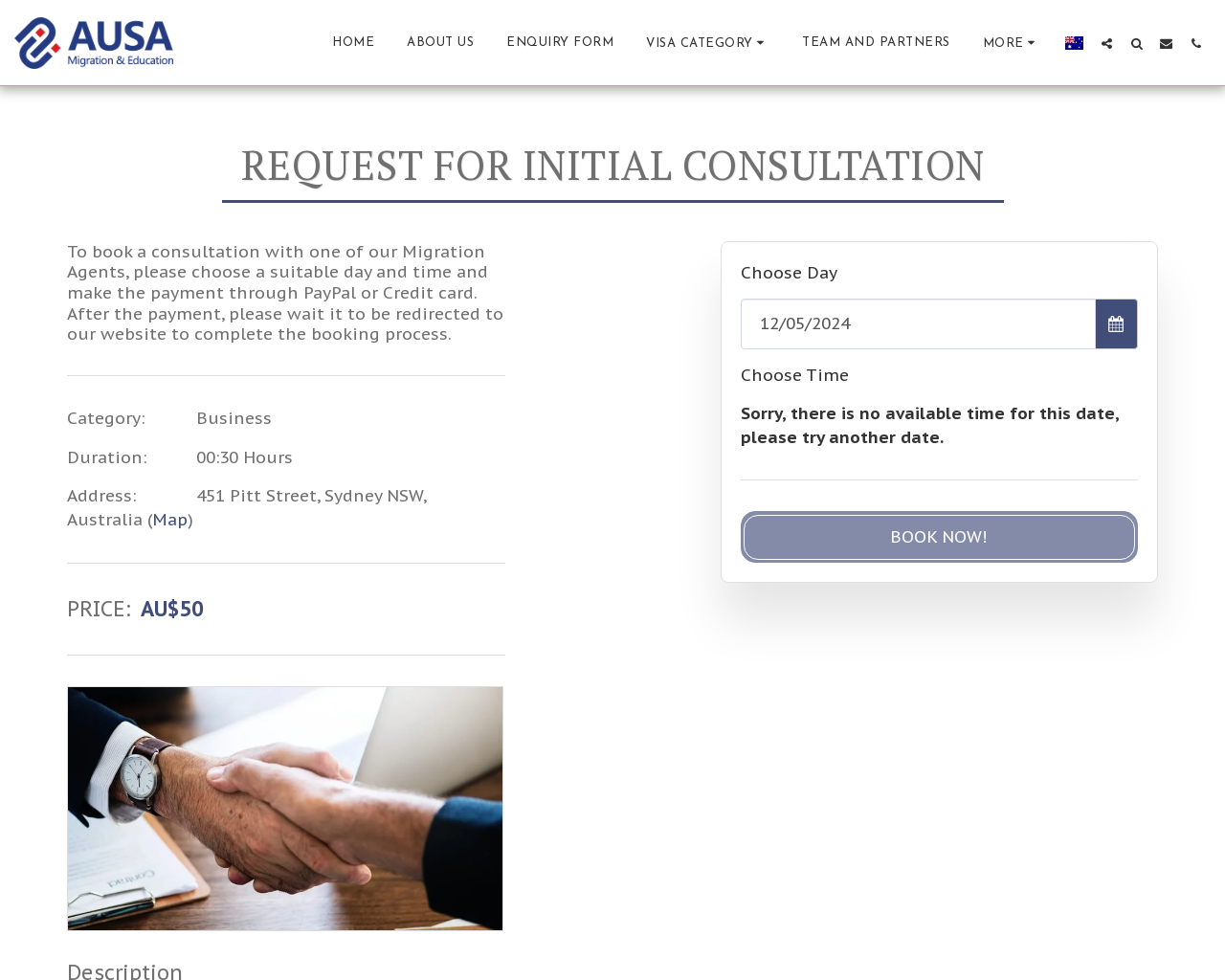Identify the coordinates of the bounding box for the element described below: "Team and Partners". Return the coordinates as four float numbers between 0 and 1: [left, top, right, bottom].

[0.642, 0.03, 0.788, 0.057]